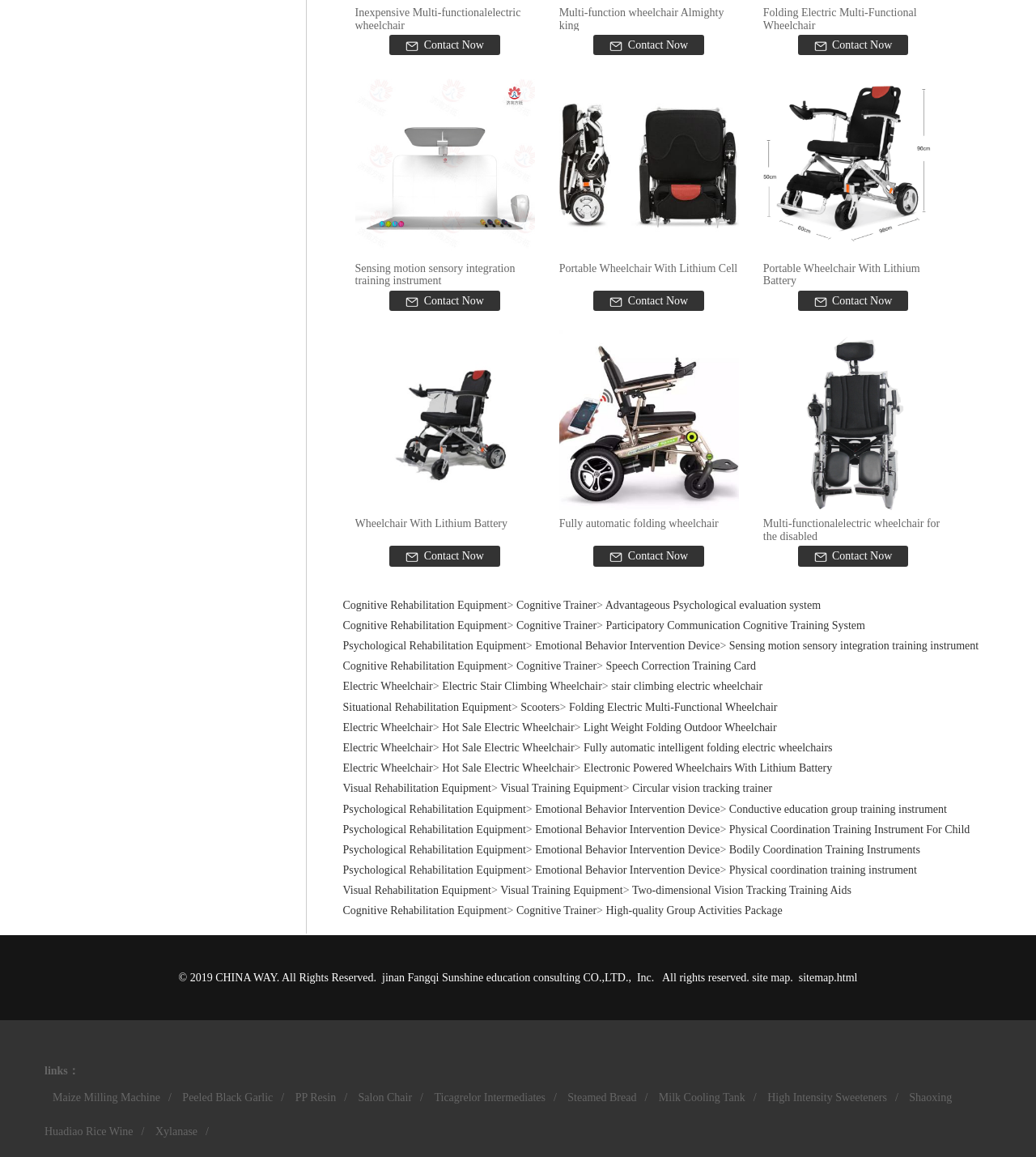Please locate the bounding box coordinates of the region I need to click to follow this instruction: "Explore Cognitive Rehabilitation Equipment".

[0.331, 0.518, 0.489, 0.528]